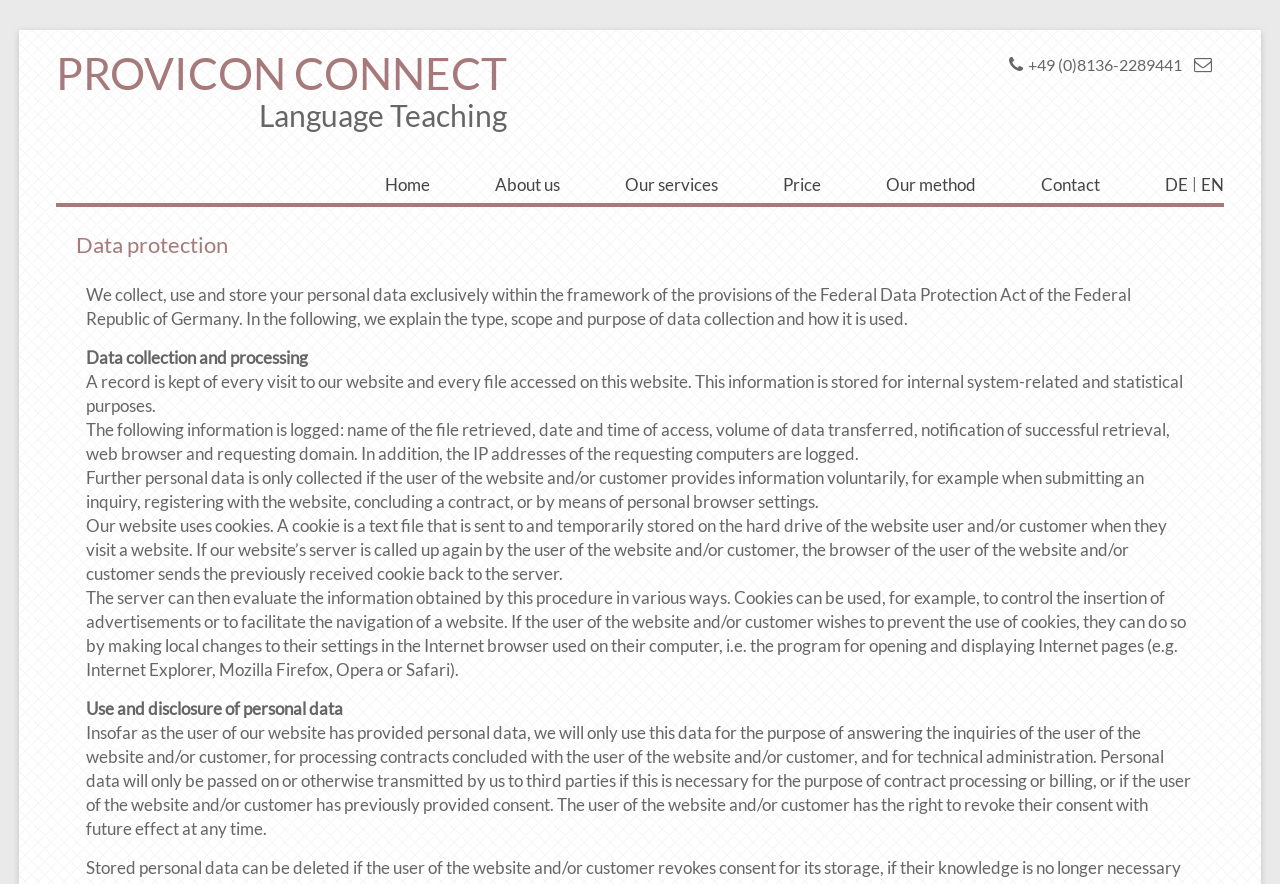Find the bounding box coordinates of the element to click in order to complete the given instruction: "Click the 'Home' link."

[0.3, 0.191, 0.336, 0.227]